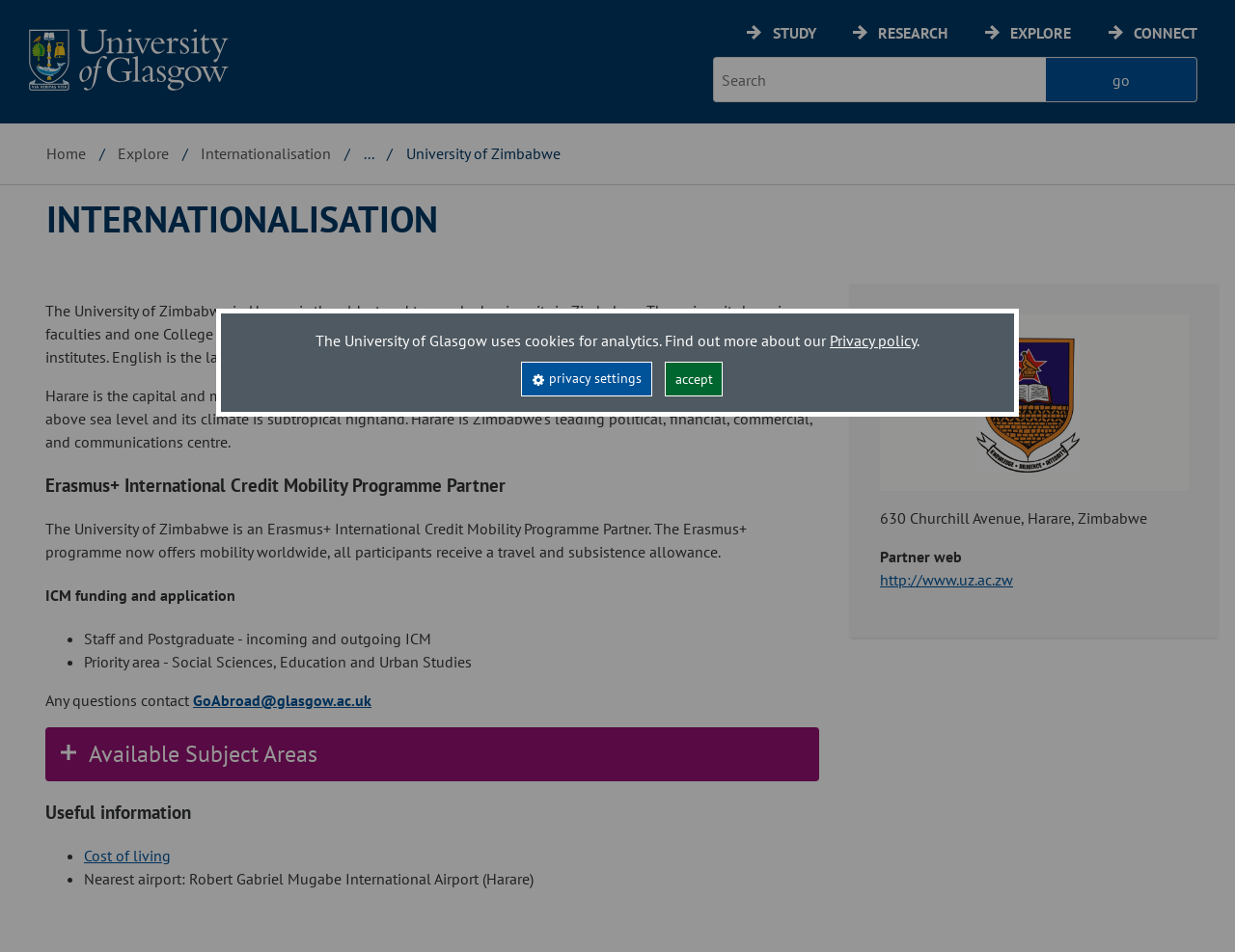Please find the bounding box for the UI component described as follows: "aria-label="University of Glasgow homepage"".

[0.0, 0.0, 0.205, 0.121]